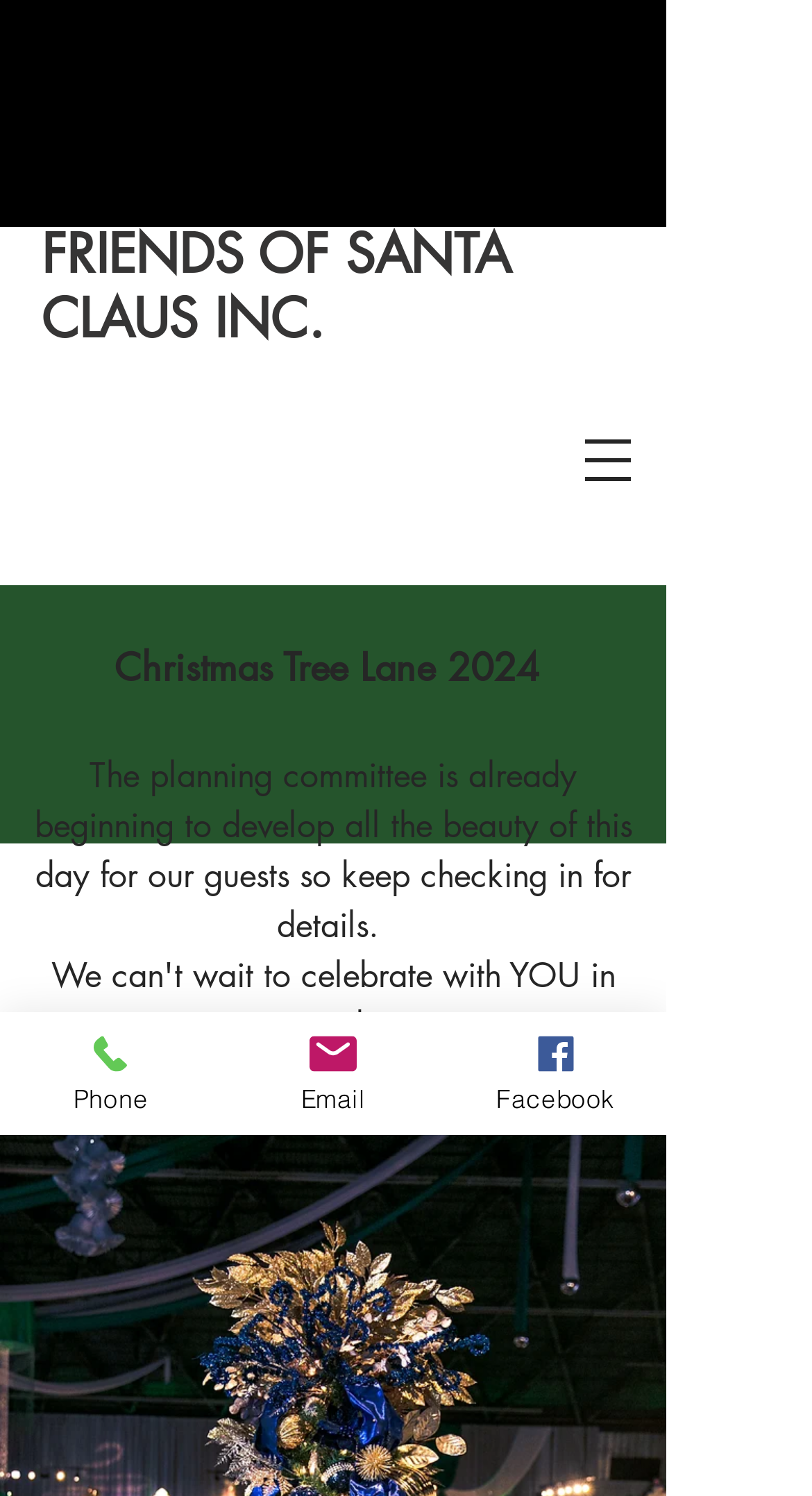Using the format (top-left x, top-left y, bottom-right x, bottom-right y), provide the bounding box coordinates for the described UI element. All values should be floating point numbers between 0 and 1: Top Natural Pest Control Tips

None